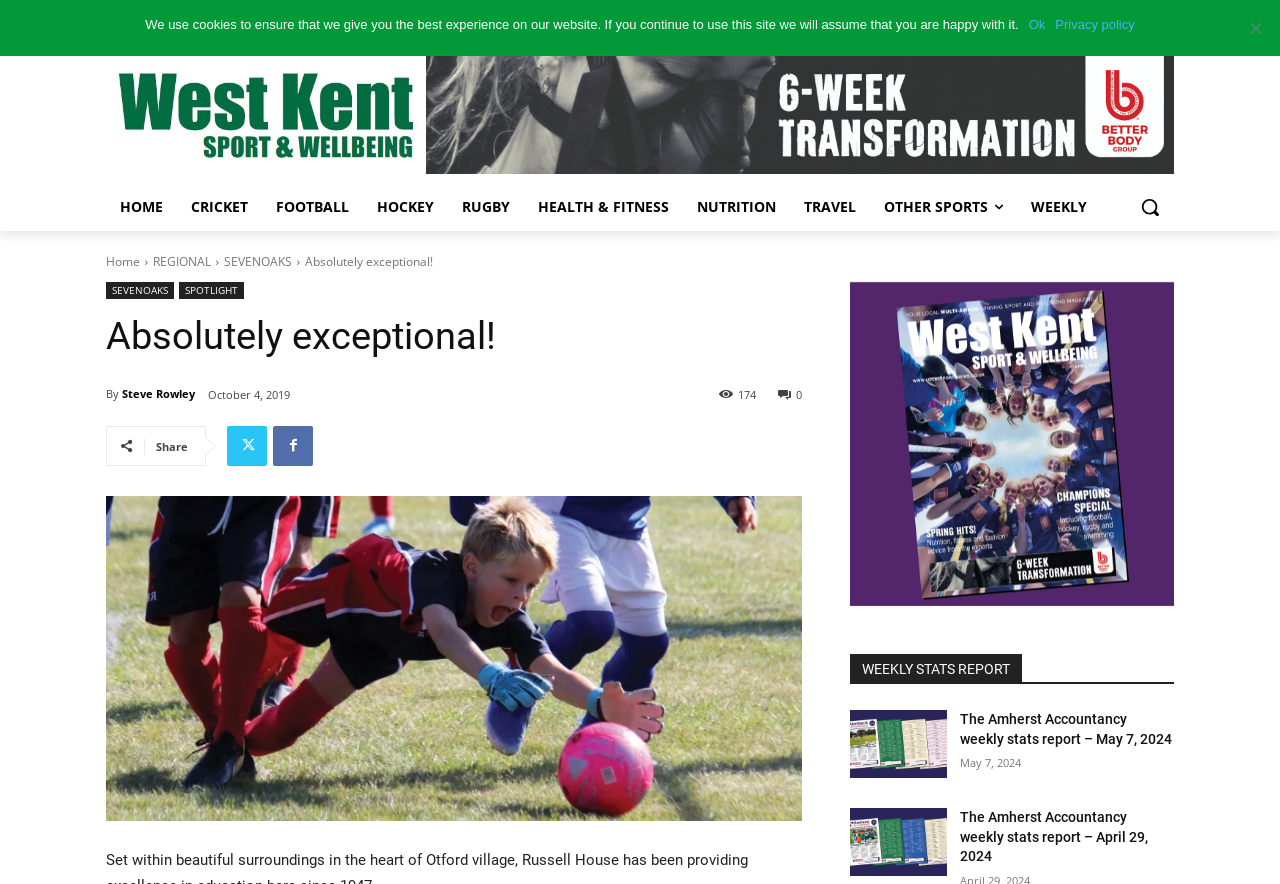Please determine the bounding box coordinates of the element's region to click in order to carry out the following instruction: "Click the 'Home' link". The coordinates should be four float numbers between 0 and 1, i.e., [left, top, right, bottom].

None